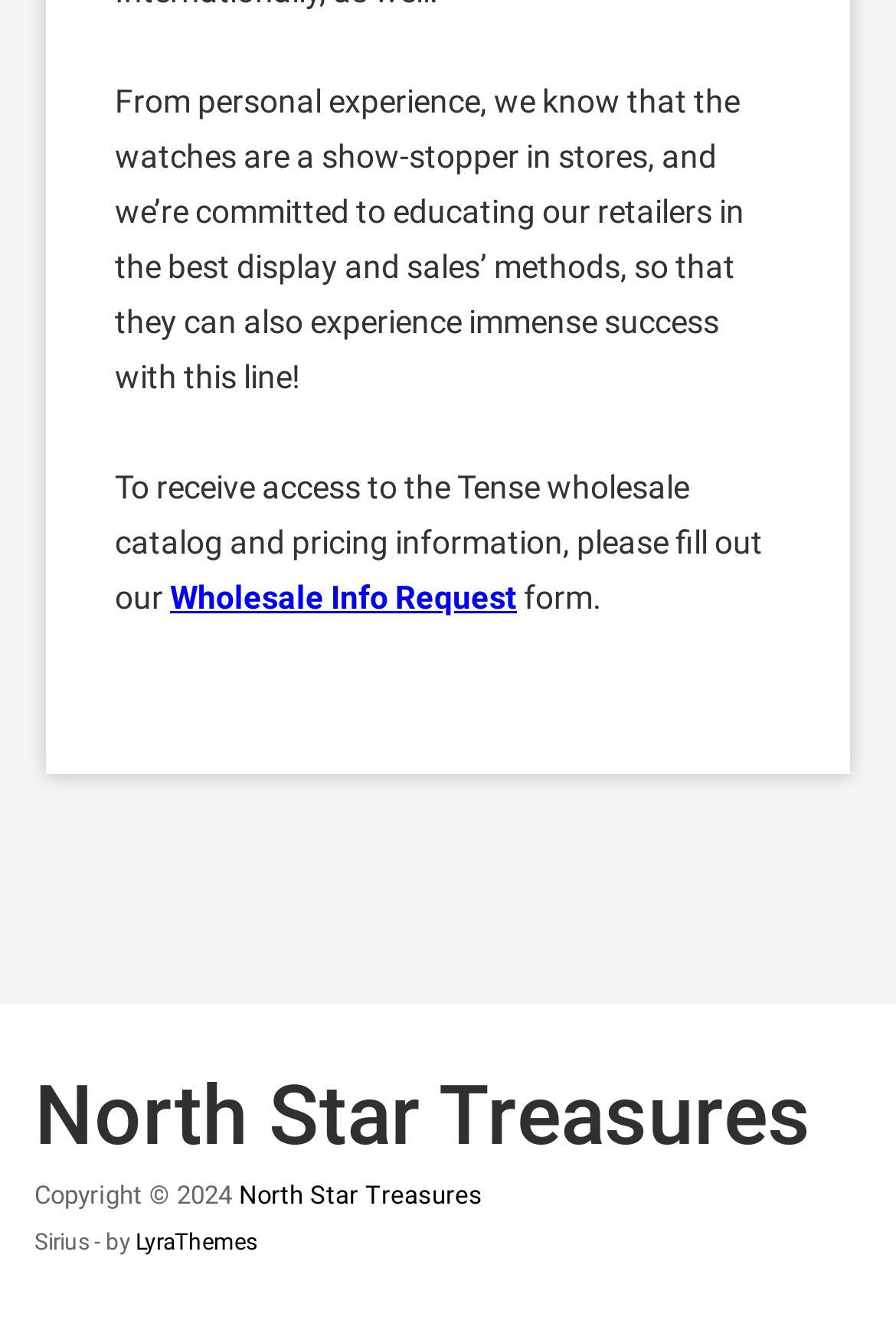Give a short answer to this question using one word or a phrase:
What is the current year?

2024